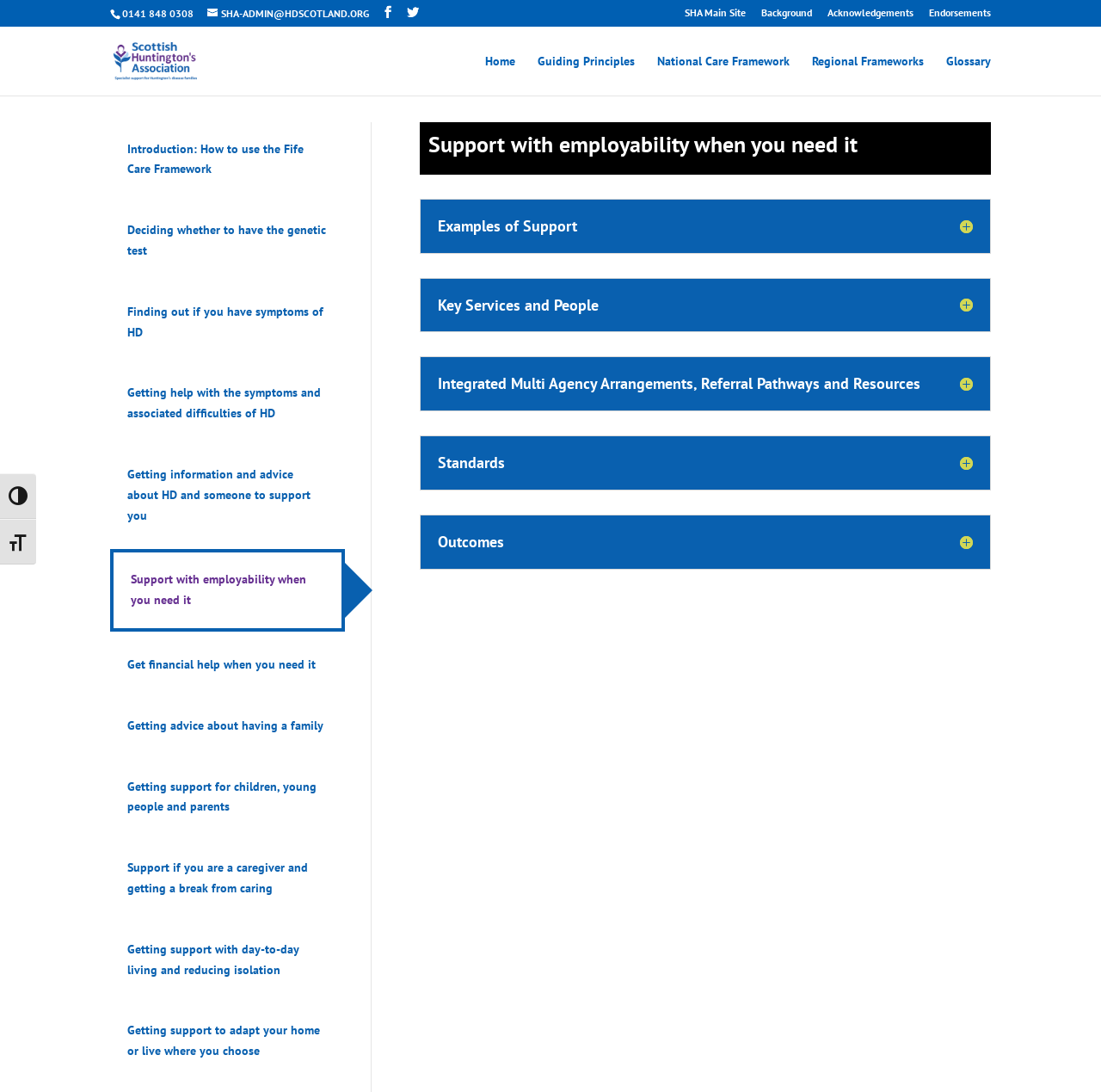Determine the bounding box of the UI component based on this description: "SHA-ADMIN@HDSCOTLAND.ORG". The bounding box coordinates should be four float values between 0 and 1, i.e., [left, top, right, bottom].

[0.188, 0.006, 0.335, 0.018]